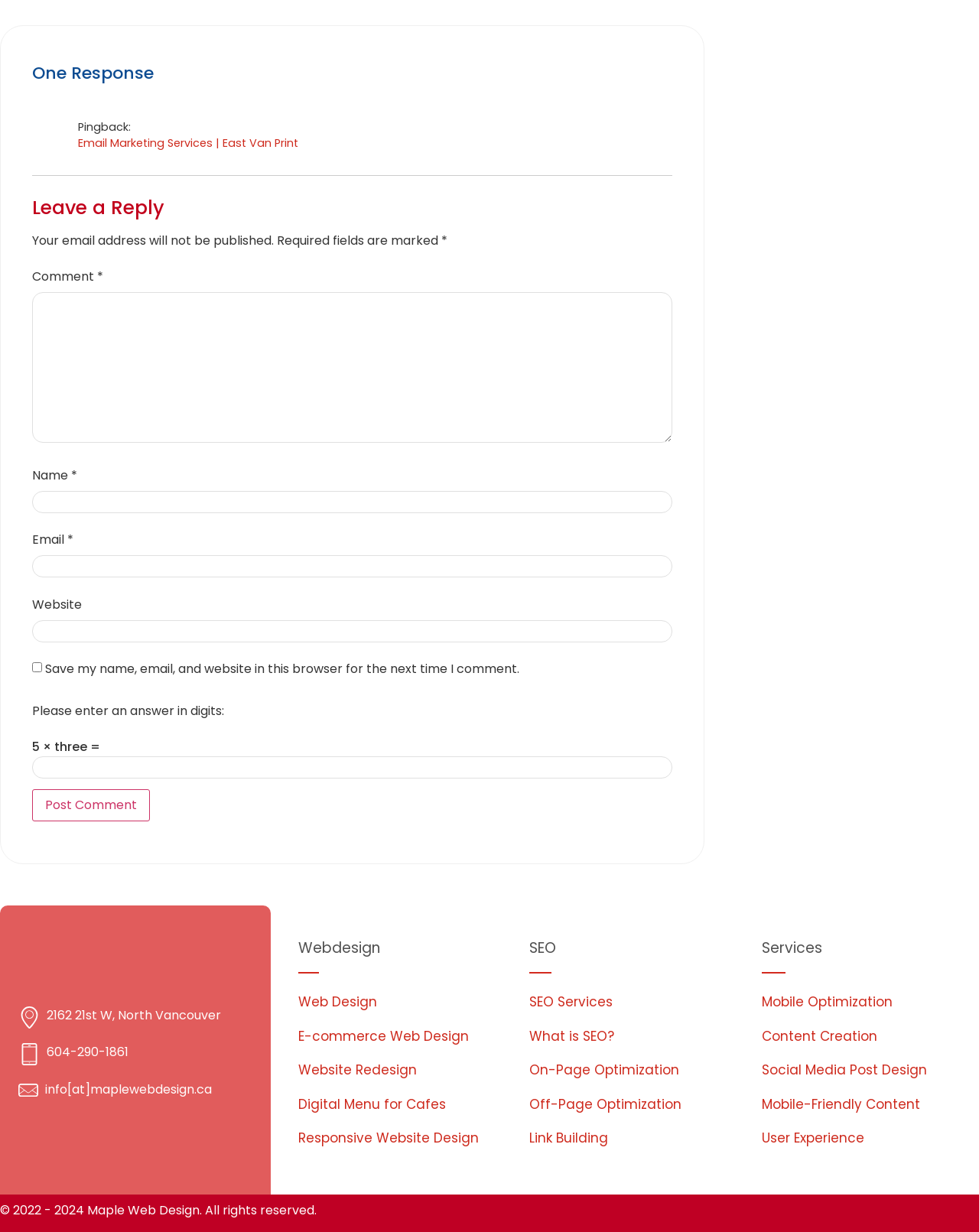Pinpoint the bounding box coordinates of the clickable element needed to complete the instruction: "Visit the Web Design page". The coordinates should be provided as four float numbers between 0 and 1: [left, top, right, bottom].

[0.304, 0.806, 0.385, 0.821]